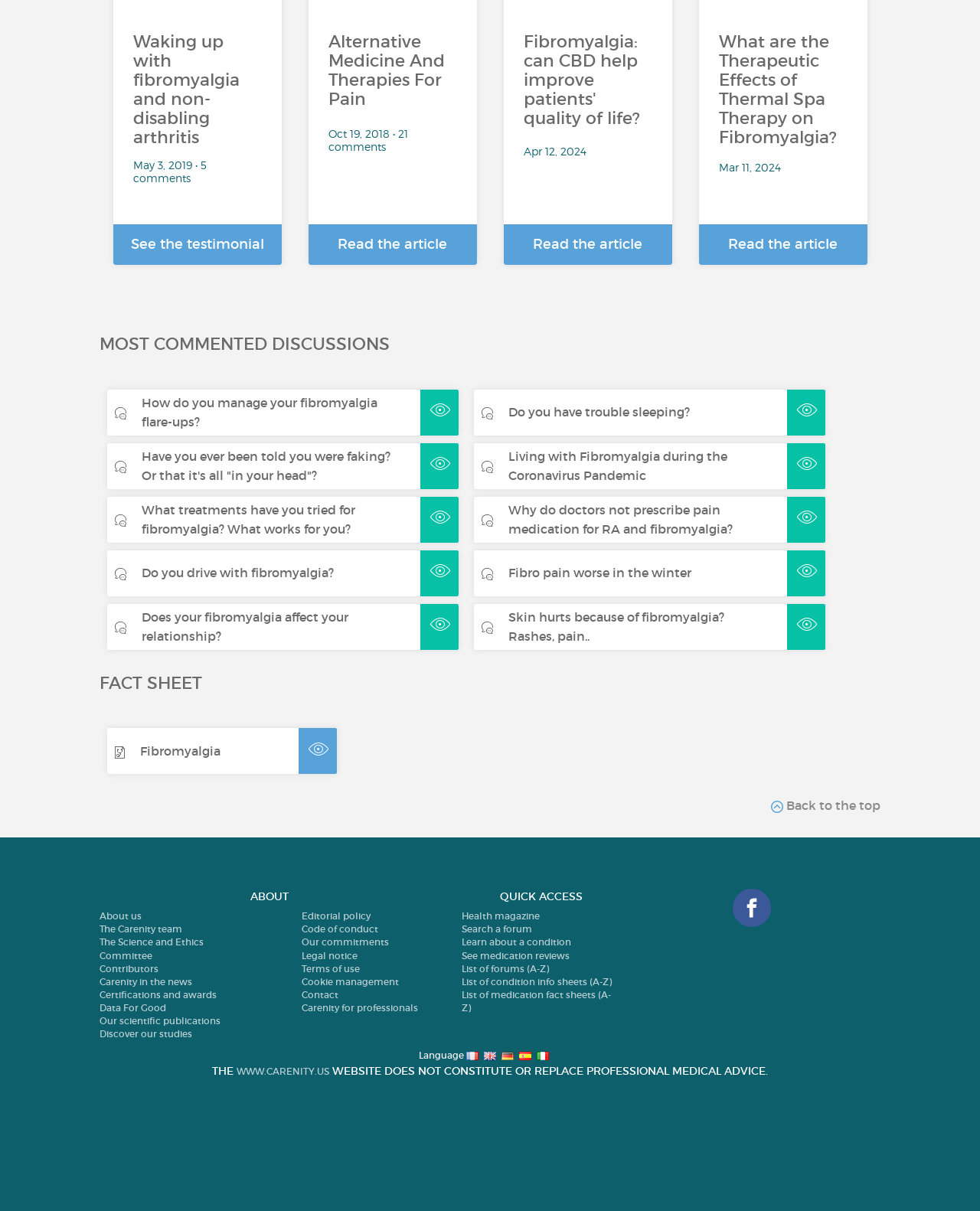Please identify the bounding box coordinates of the area I need to click to accomplish the following instruction: "Read the article about living with fibromyalgia during the coronavirus pandemic".

[0.519, 0.37, 0.742, 0.399]